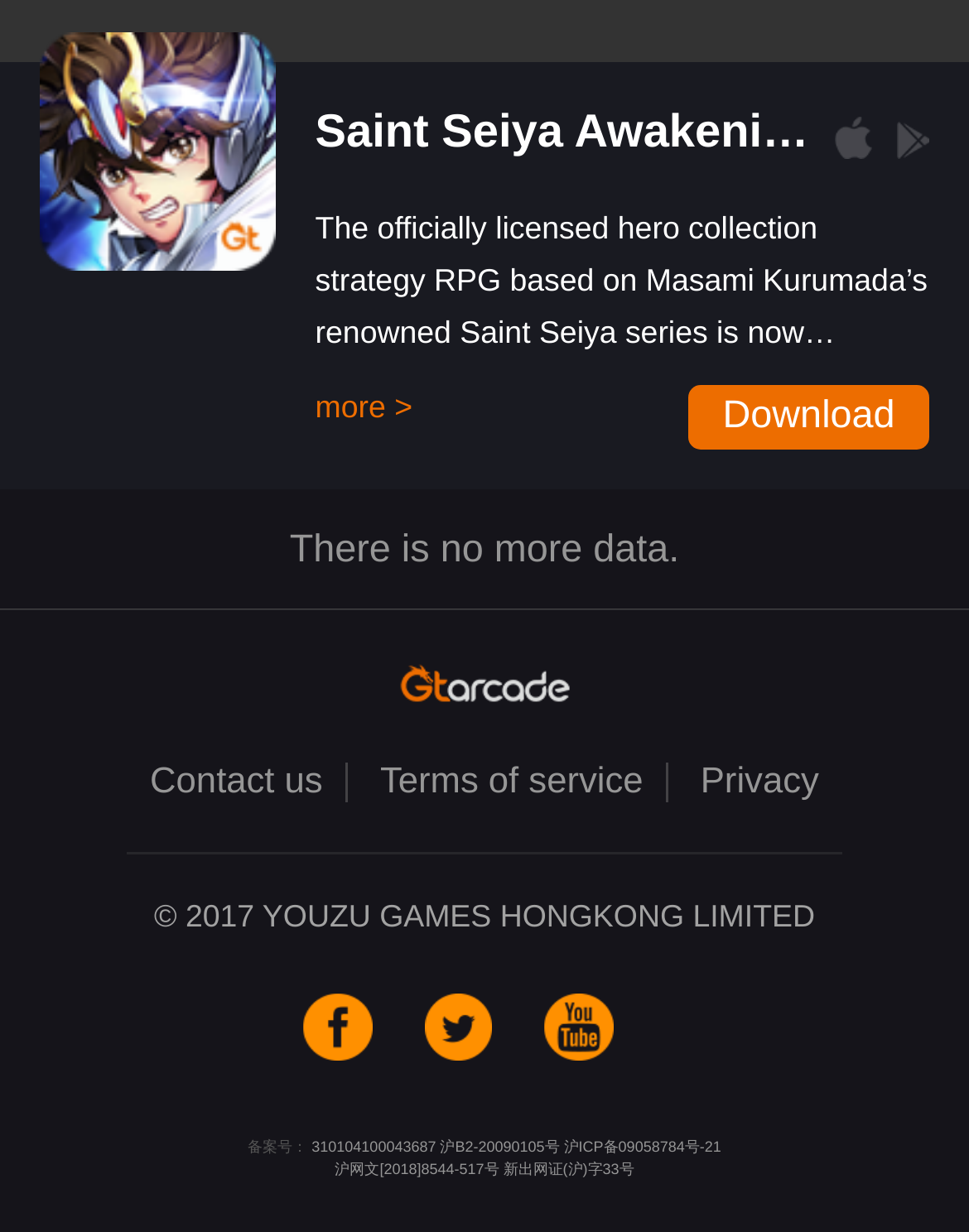Please mark the bounding box coordinates of the area that should be clicked to carry out the instruction: "Read more about the game".

[0.325, 0.317, 0.426, 0.345]